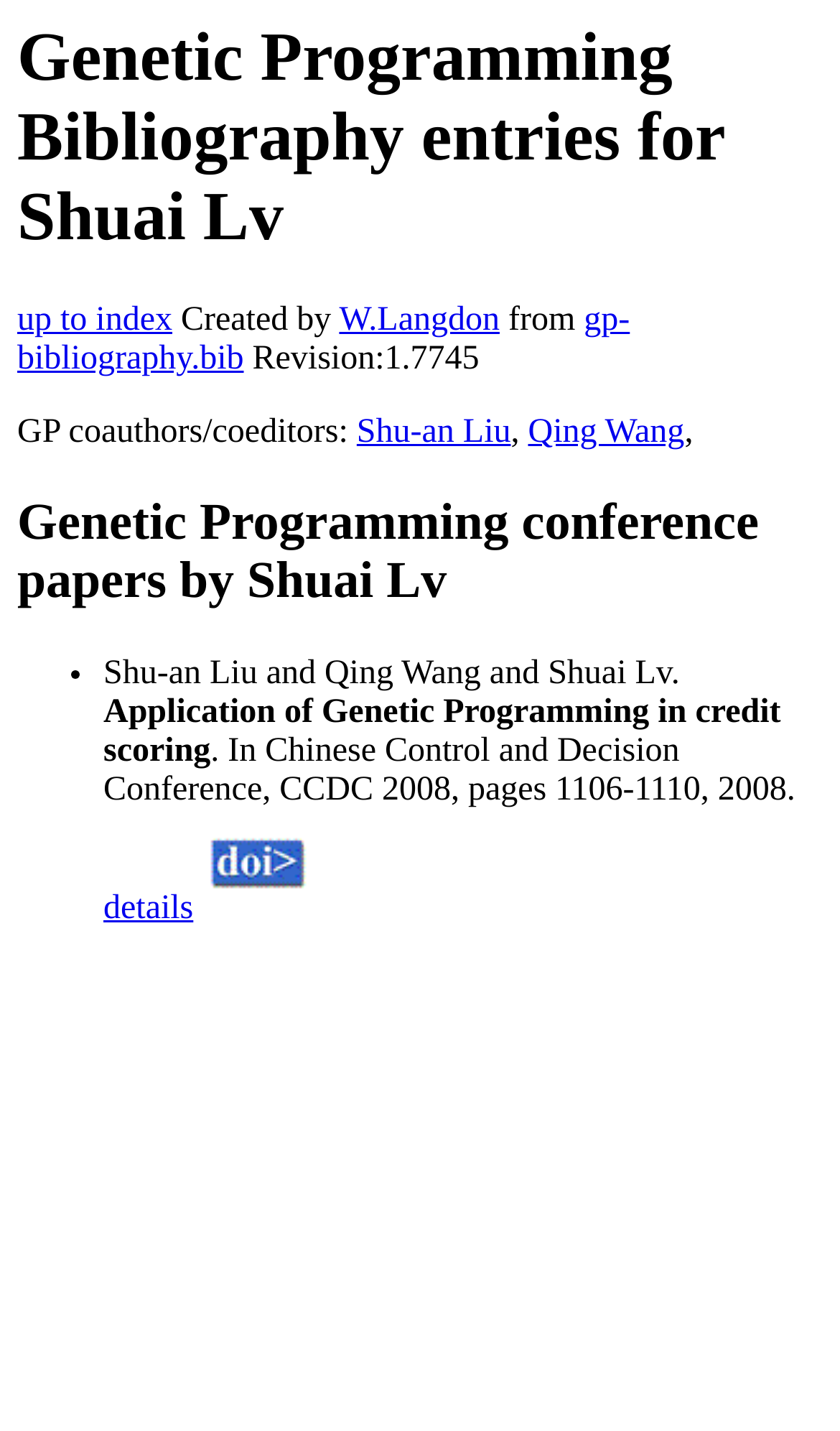What is the name of the file that contains the bibliography?
Examine the image and provide an in-depth answer to the question.

I found the answer by looking at the top section of the webpage, where it says 'gp-bibliography.bib', which is a link to the file that contains the bibliography.